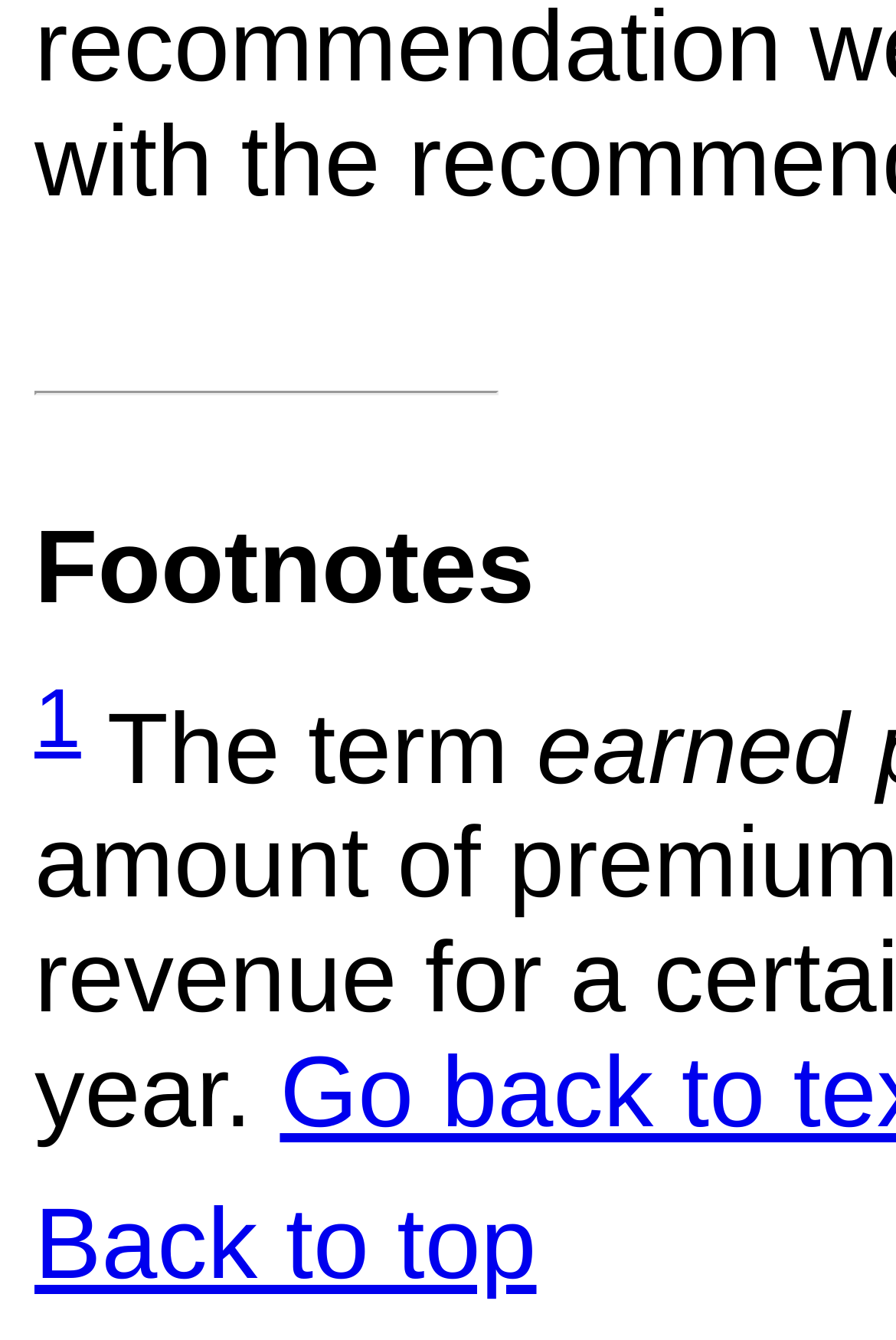Find and provide the bounding box coordinates for the UI element described with: "1".

[0.038, 0.501, 0.09, 0.571]